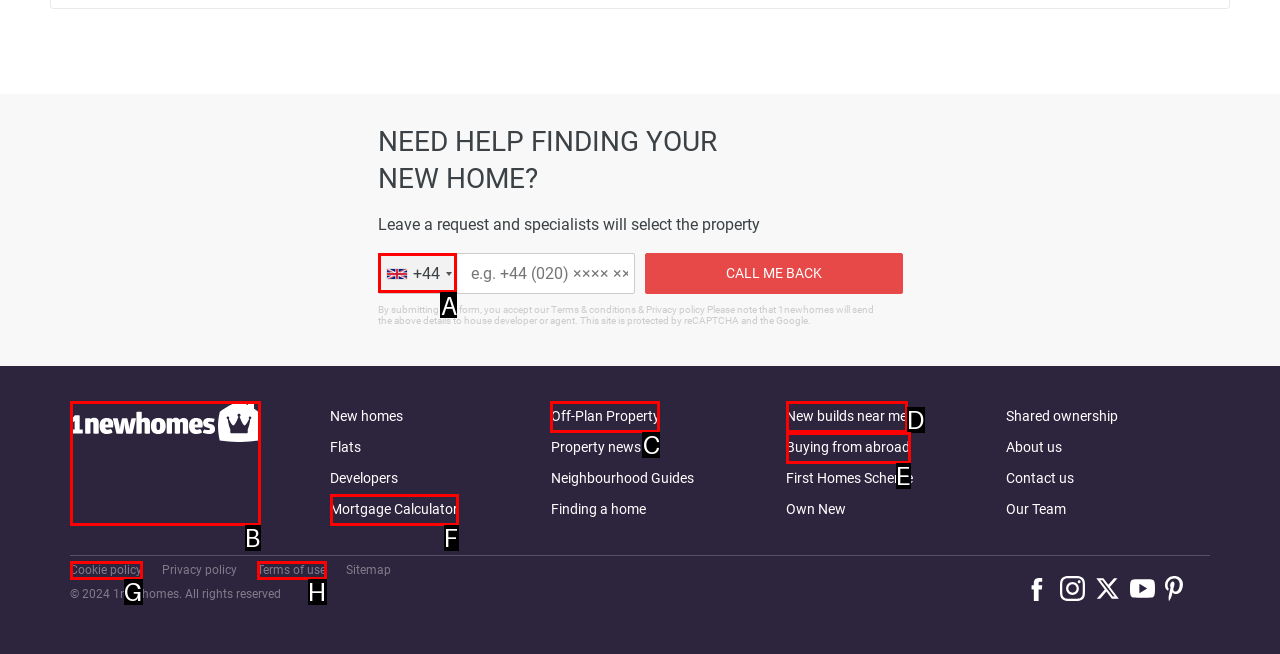For the task "Add to wishlist", which option's letter should you click? Answer with the letter only.

None